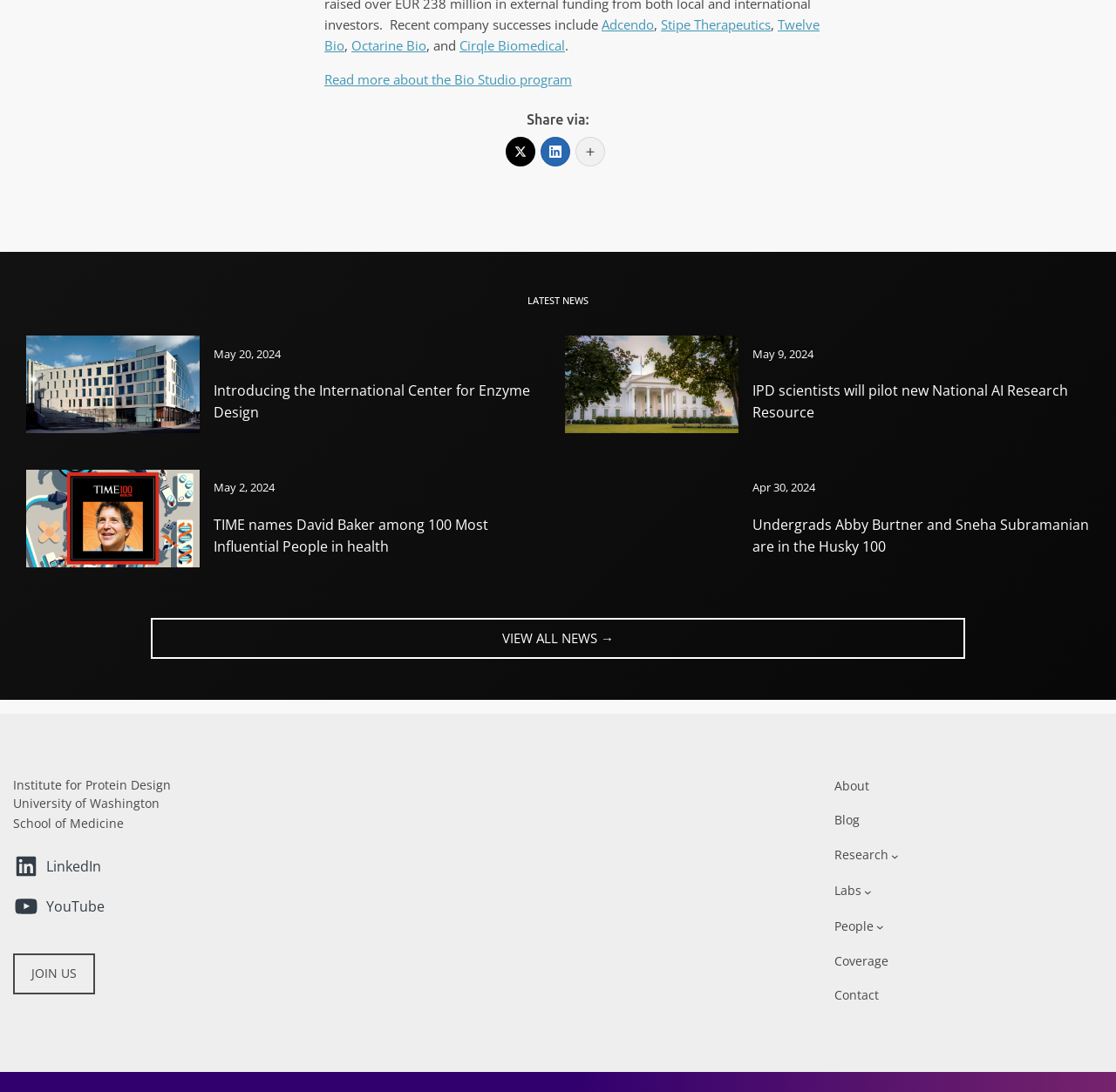Using the provided element description: "Join Us", identify the bounding box coordinates. The coordinates should be four floats between 0 and 1 in the order [left, top, right, bottom].

[0.012, 0.873, 0.085, 0.91]